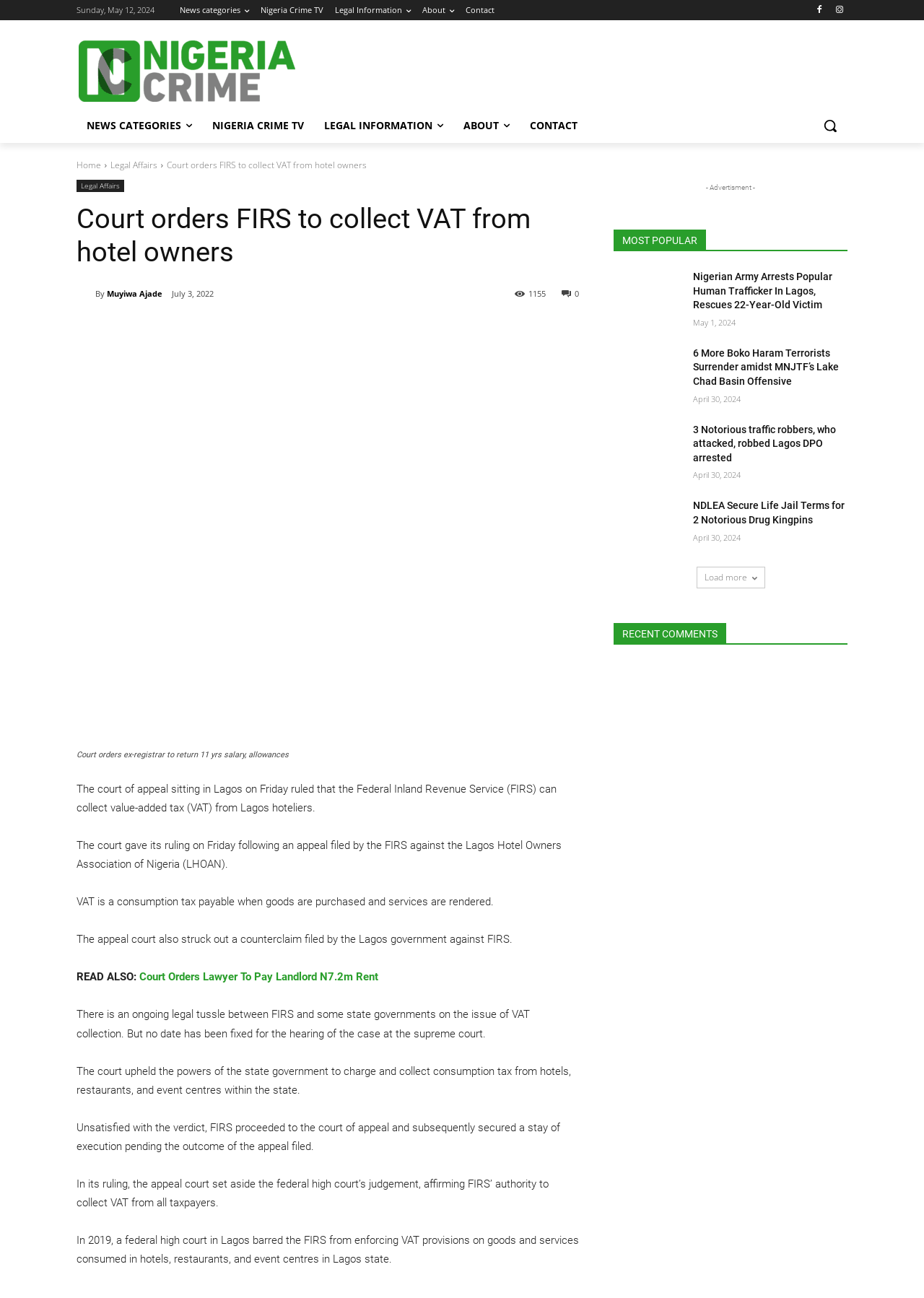Provide a brief response to the question below using one word or phrase:
How many popular news are listed?

5